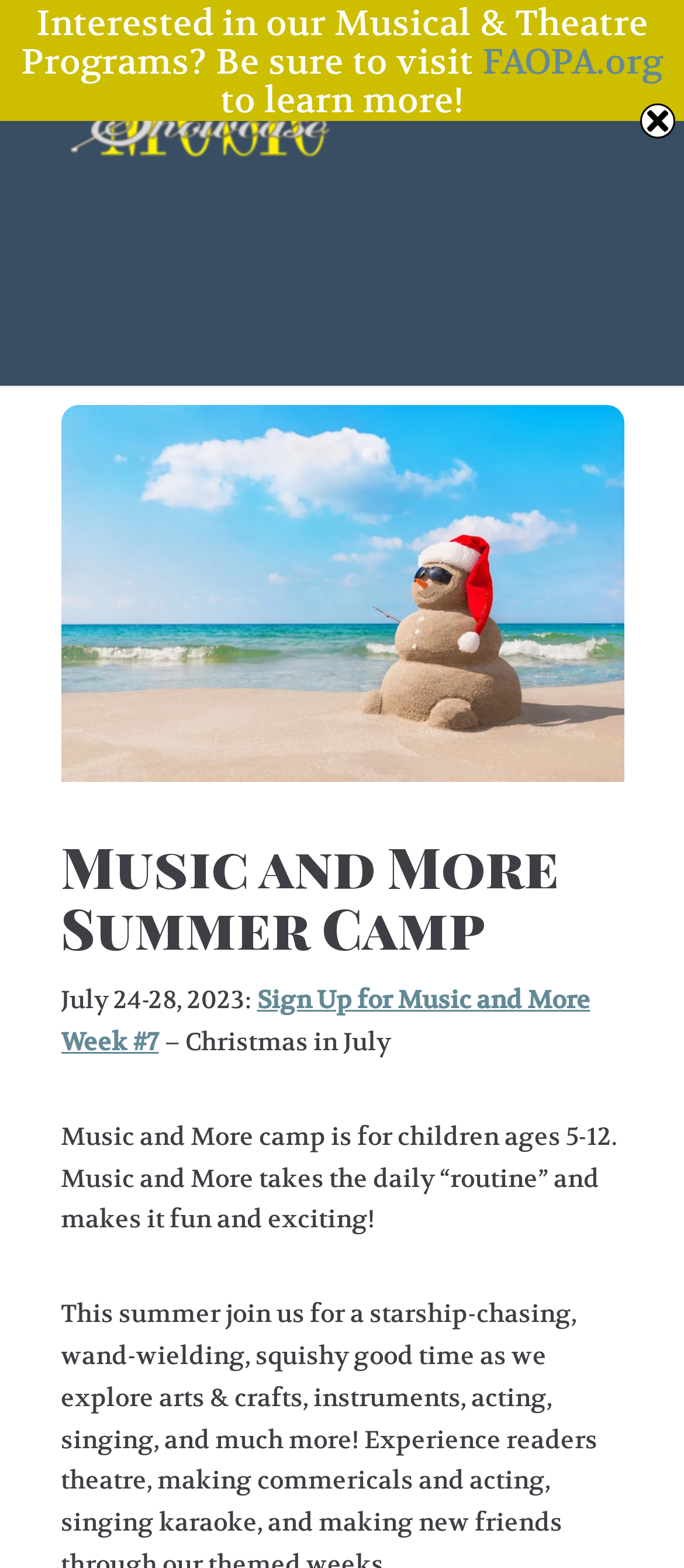Provide the bounding box coordinates, formatted as (top-left x, top-left y, bottom-right x, bottom-right y), with all values being floating point numbers between 0 and 1. Identify the bounding box of the UI element that matches the description: FAOPA.org

[0.705, 0.026, 0.969, 0.054]